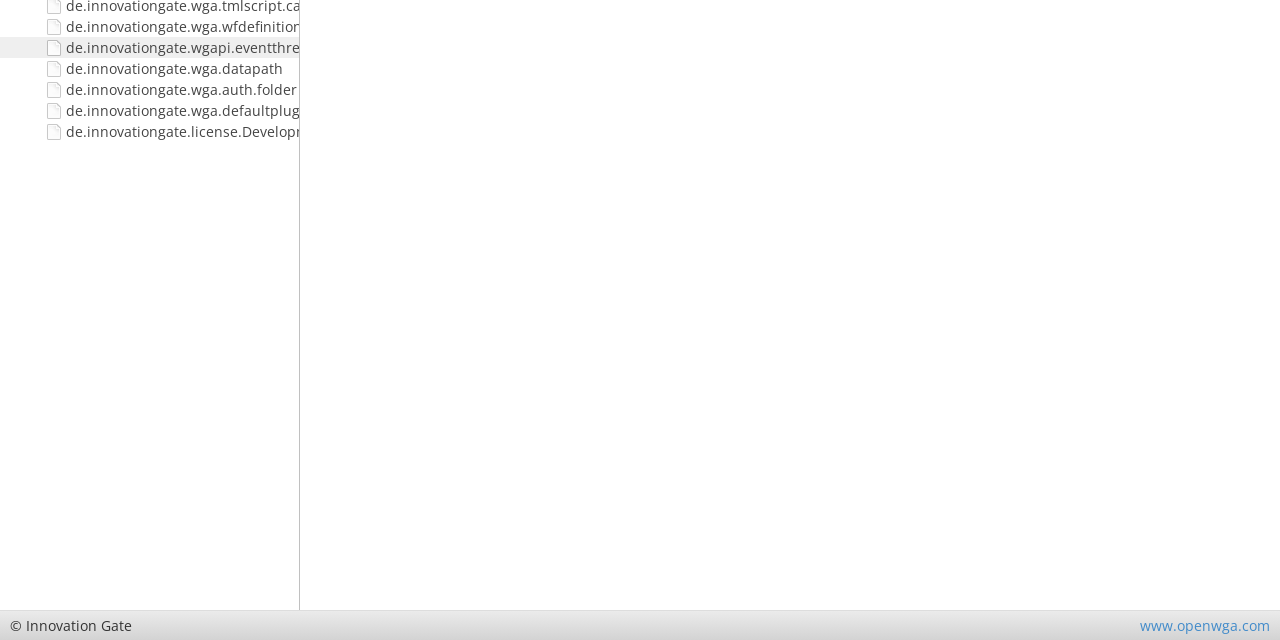Provide the bounding box coordinates in the format (top-left x, top-left y, bottom-right x, bottom-right y). All values are floating point numbers between 0 and 1. Determine the bounding box coordinate of the UI element described as: de.innovationgate.wgapi.eventthread.sleeptime

[0.036, 0.058, 0.343, 0.091]